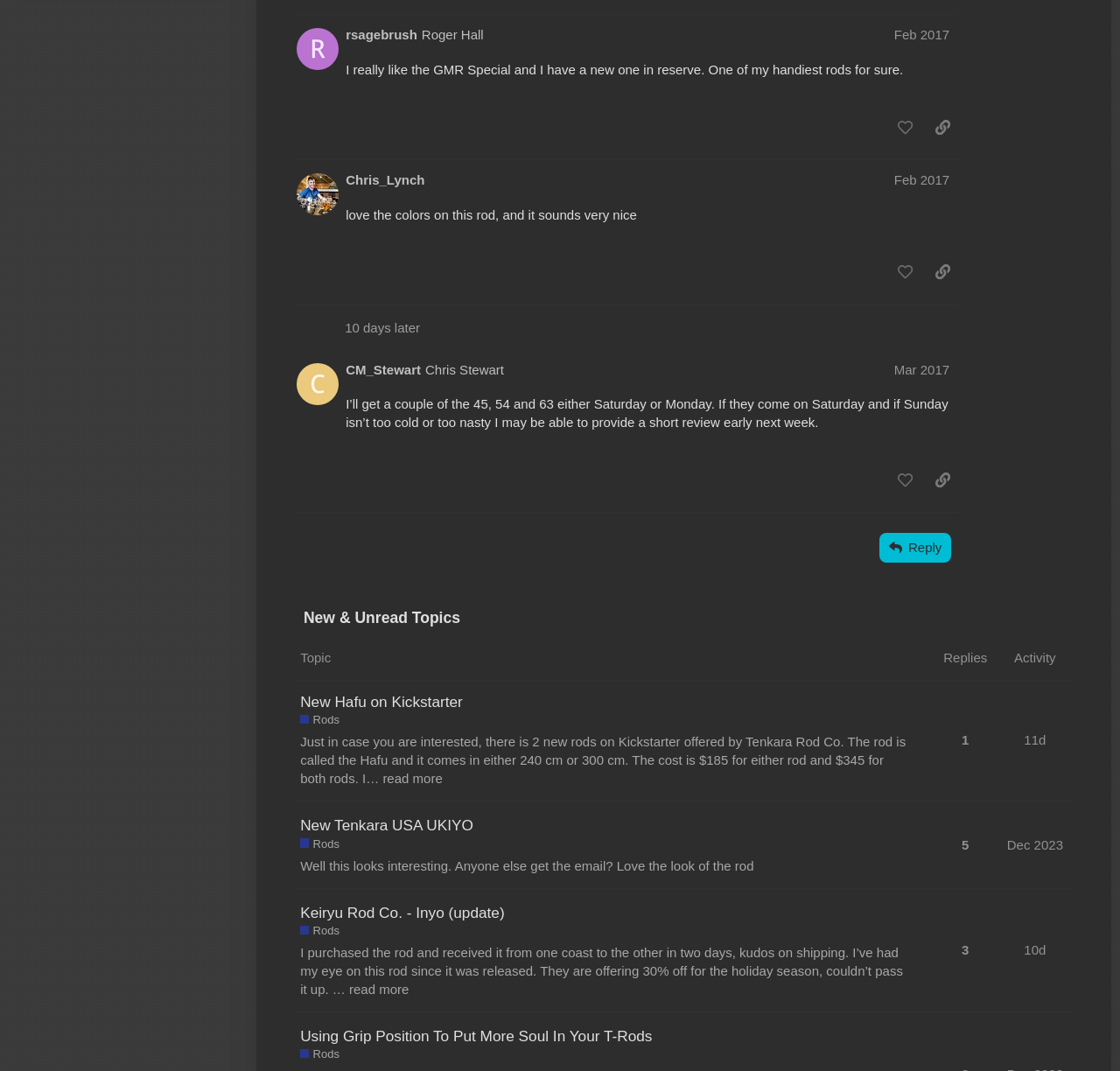Predict the bounding box coordinates of the UI element that matches this description: "Feb 2017". The coordinates should be in the format [left, top, right, bottom] with each value between 0 and 1.

[0.798, 0.161, 0.848, 0.175]